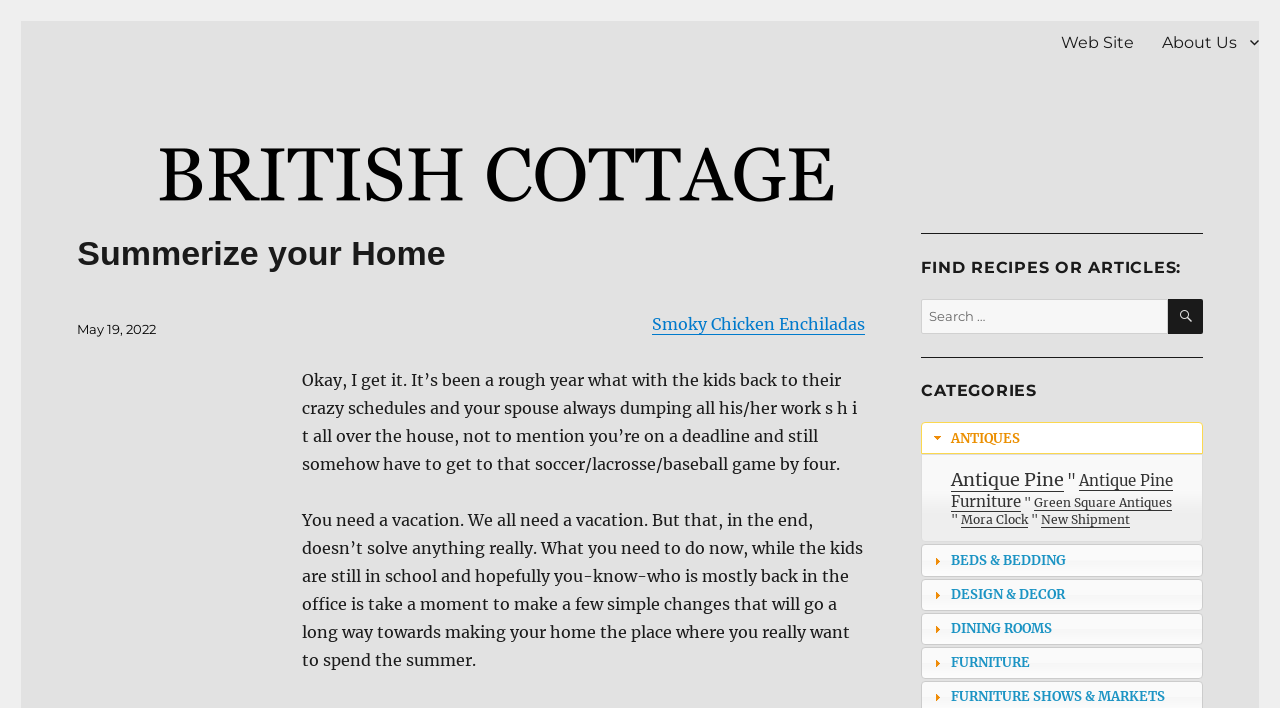Using floating point numbers between 0 and 1, provide the bounding box coordinates in the format (top-left x, top-left y, bottom-right x, bottom-right y). Locate the UI element described here: Green Square Antiques

[0.808, 0.699, 0.916, 0.72]